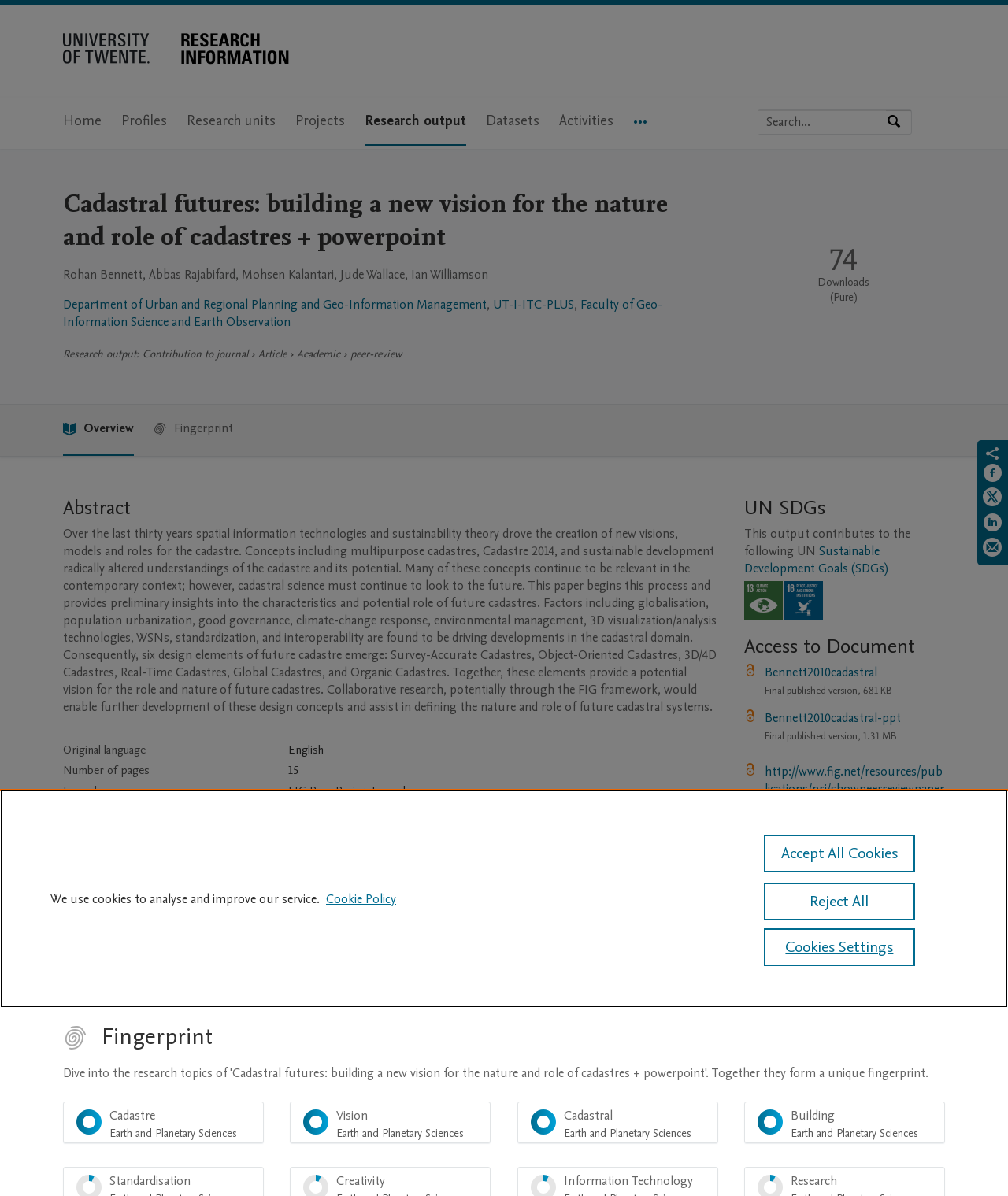Pinpoint the bounding box coordinates of the clickable area necessary to execute the following instruction: "Access the document". The coordinates should be given as four float numbers between 0 and 1, namely [left, top, right, bottom].

[0.759, 0.555, 0.87, 0.569]